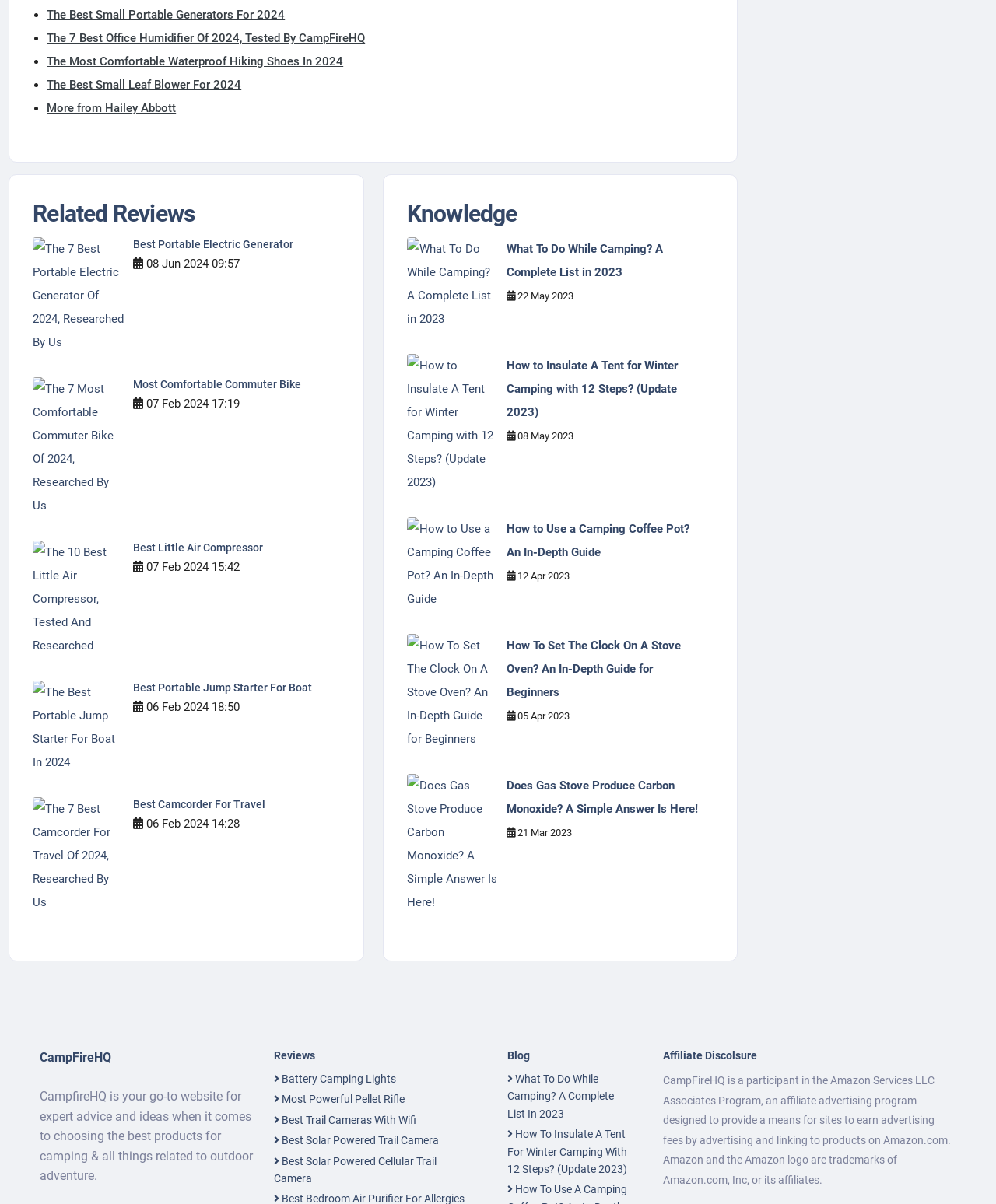Respond with a single word or short phrase to the following question: 
What is the date of the article 'What To Do While Camping? A Complete List in 2023'?

22 May 2023